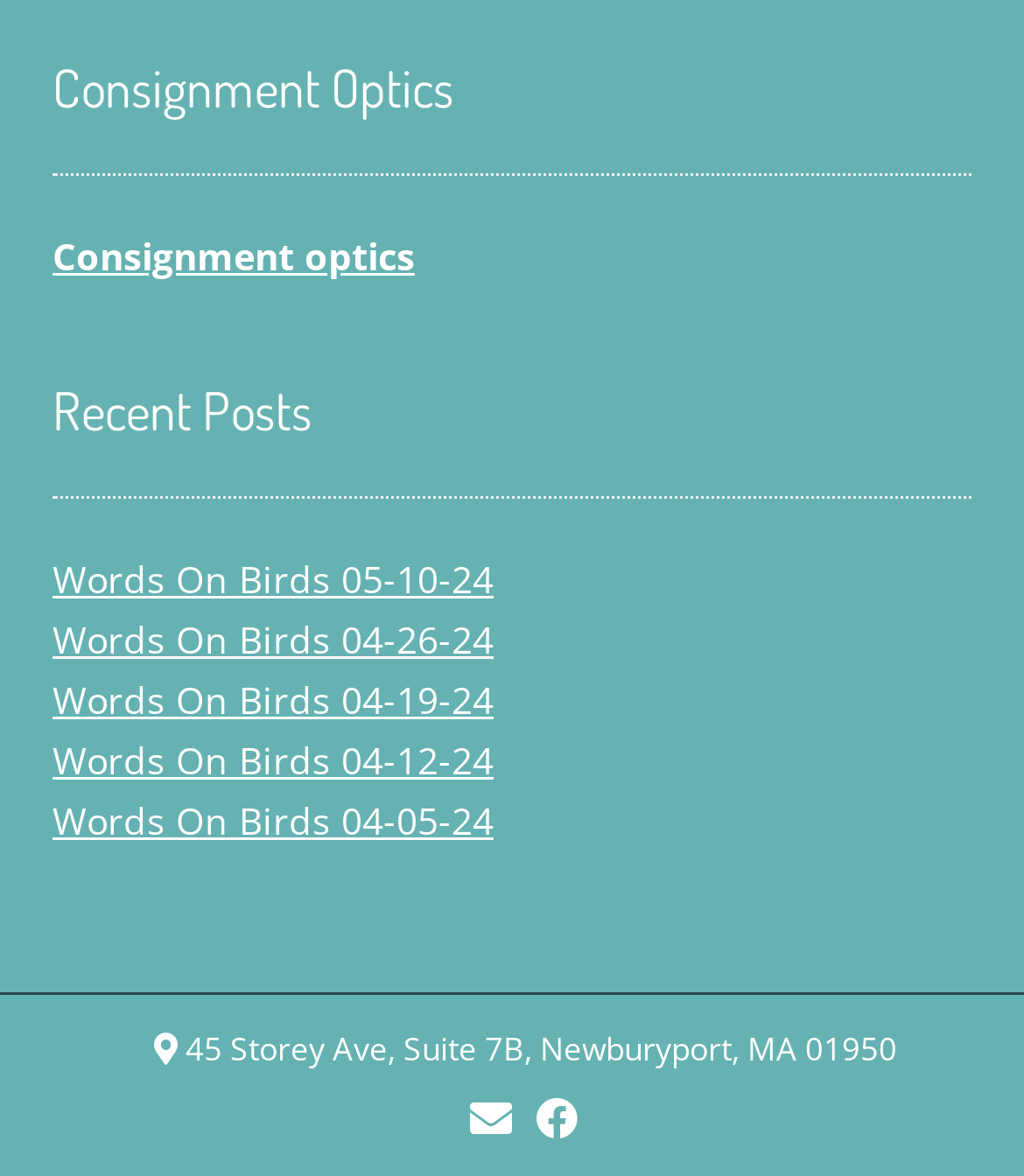Find and provide the bounding box coordinates for the UI element described with: "Consignment optics".

[0.051, 0.196, 0.405, 0.239]